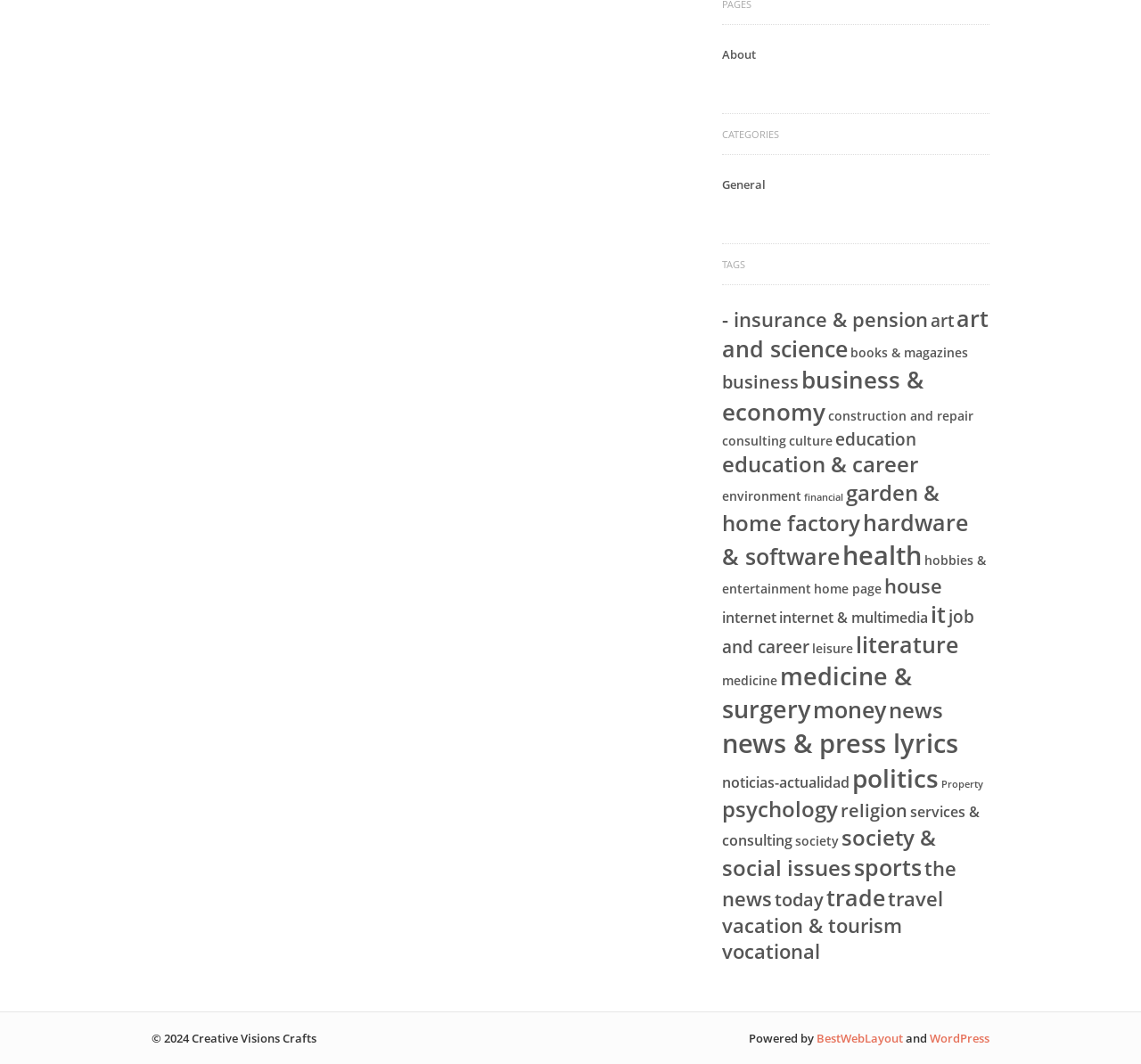Specify the bounding box coordinates of the element's area that should be clicked to execute the given instruction: "View Crossing Times". The coordinates should be four float numbers between 0 and 1, i.e., [left, top, right, bottom].

None